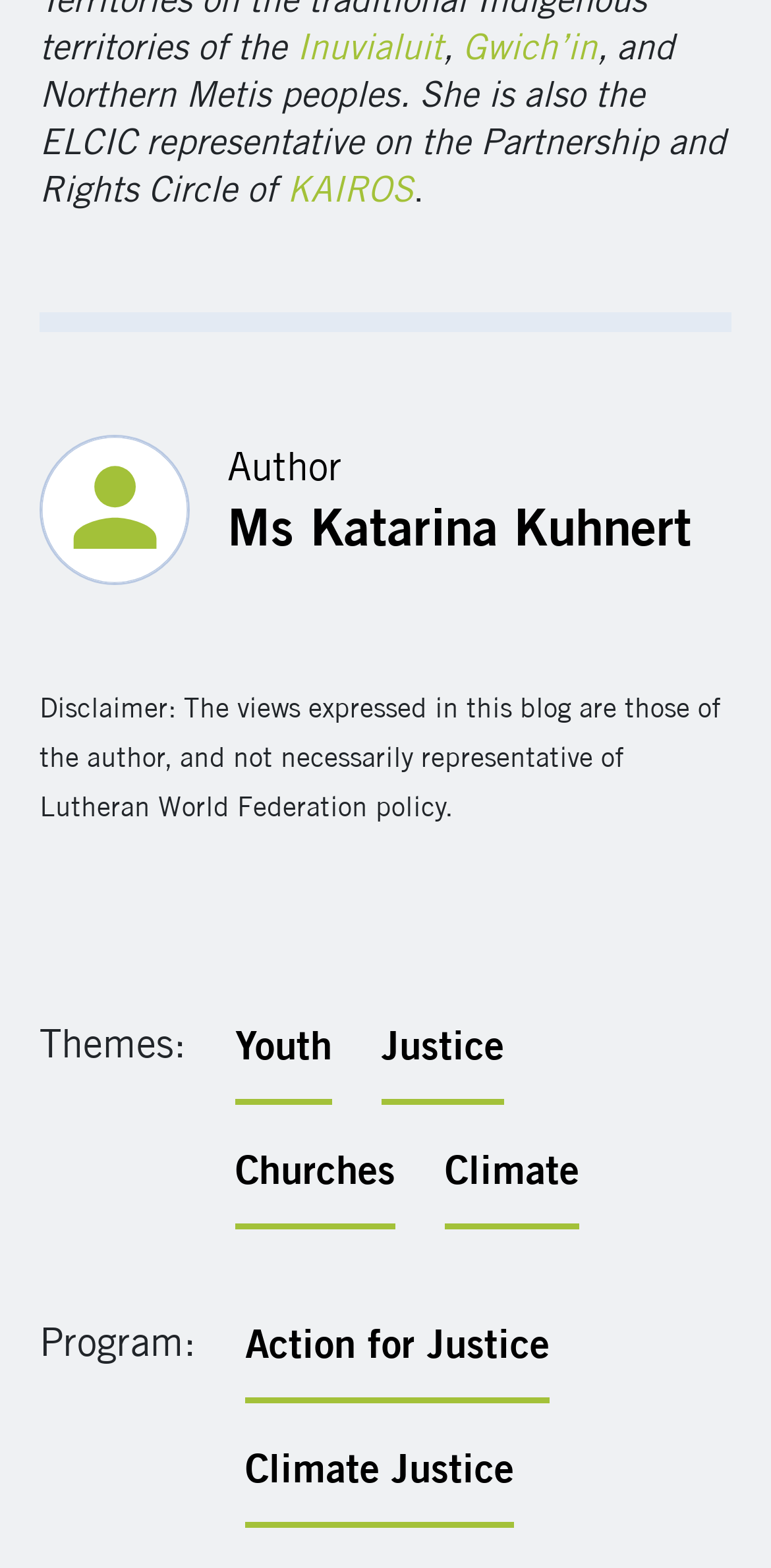Determine the bounding box coordinates of the clickable element to achieve the following action: 'Click on Inuvialuit'. Provide the coordinates as four float values between 0 and 1, formatted as [left, top, right, bottom].

[0.385, 0.017, 0.574, 0.043]